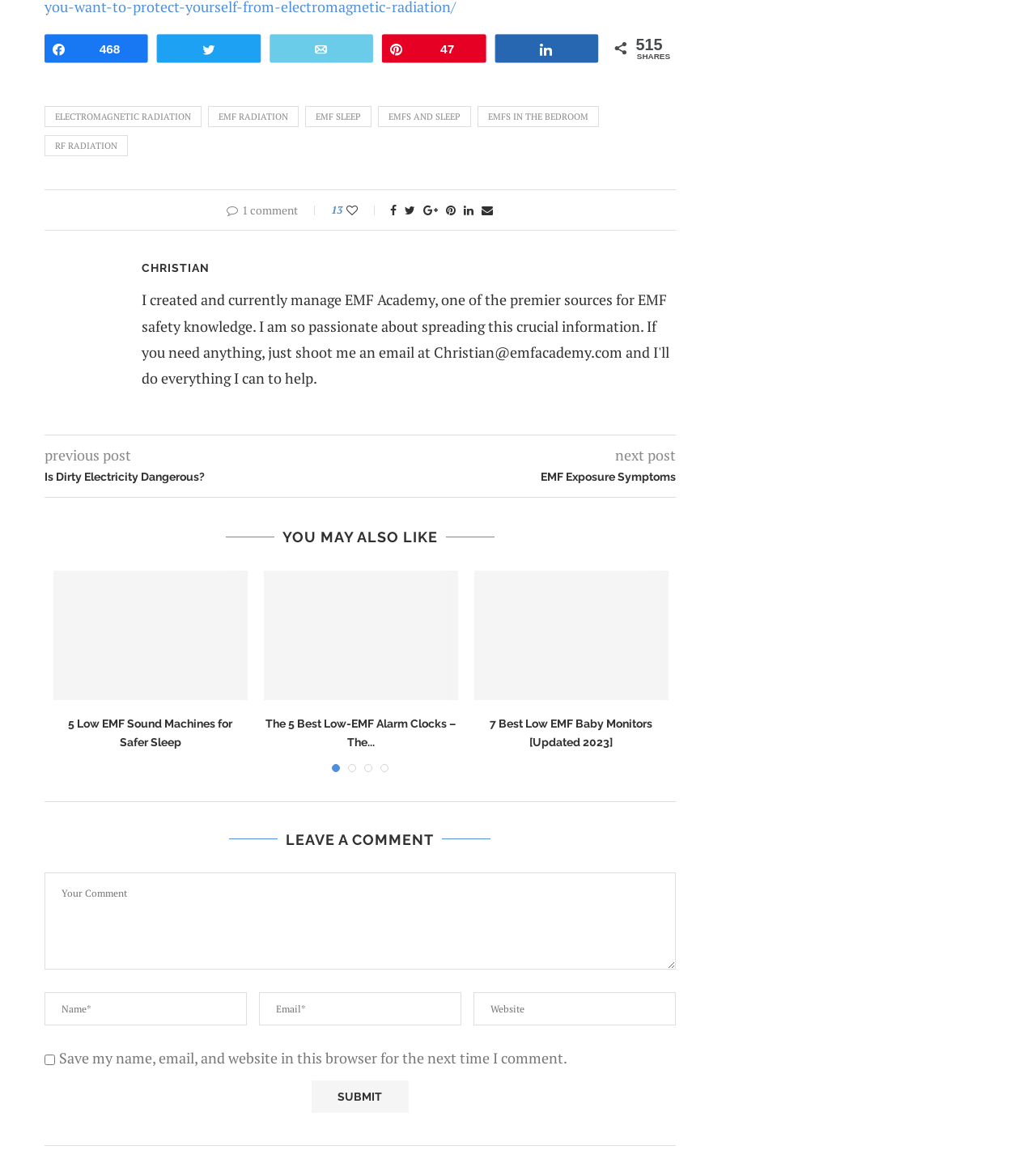Please specify the bounding box coordinates of the clickable region necessary for completing the following instruction: "Share on social media". The coordinates must consist of four float numbers between 0 and 1, i.e., [left, top, right, bottom].

[0.044, 0.03, 0.142, 0.053]